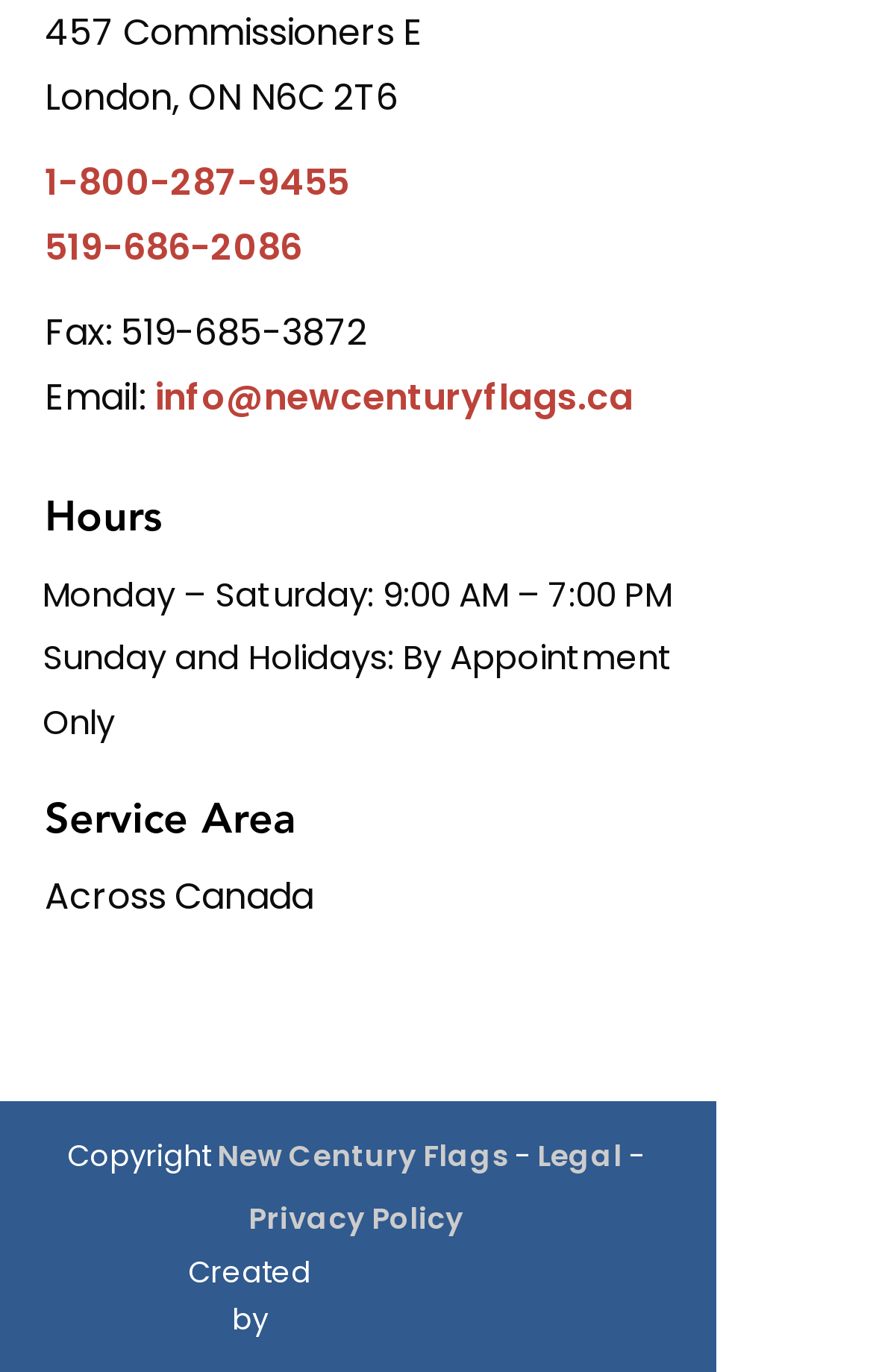Please find the bounding box coordinates of the element's region to be clicked to carry out this instruction: "Call 1-800-287-9455".

[0.051, 0.129, 0.4, 0.147]